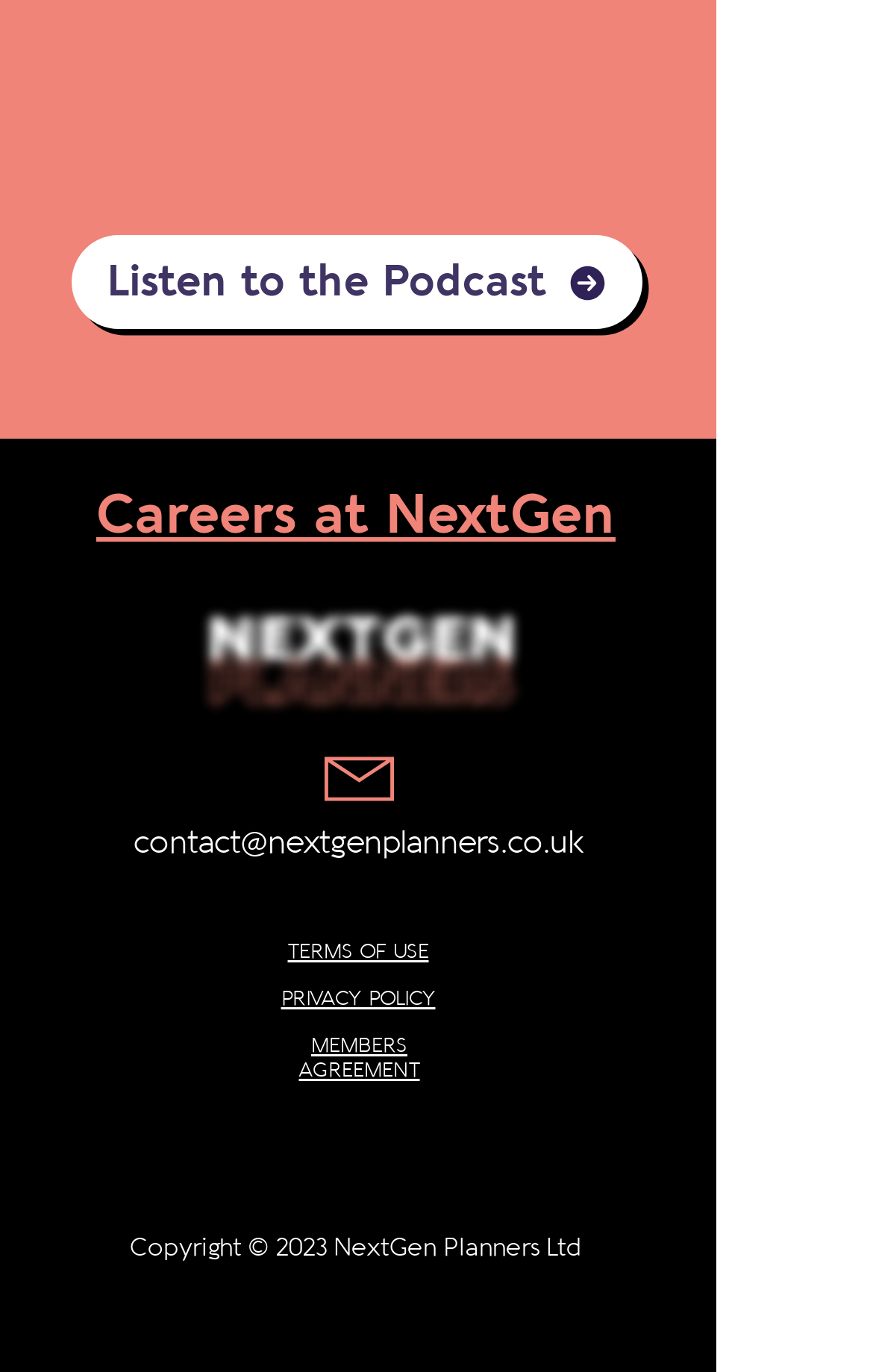What is the email address for contact?
Using the screenshot, give a one-word or short phrase answer.

contact@nextgenplanners.co.uk